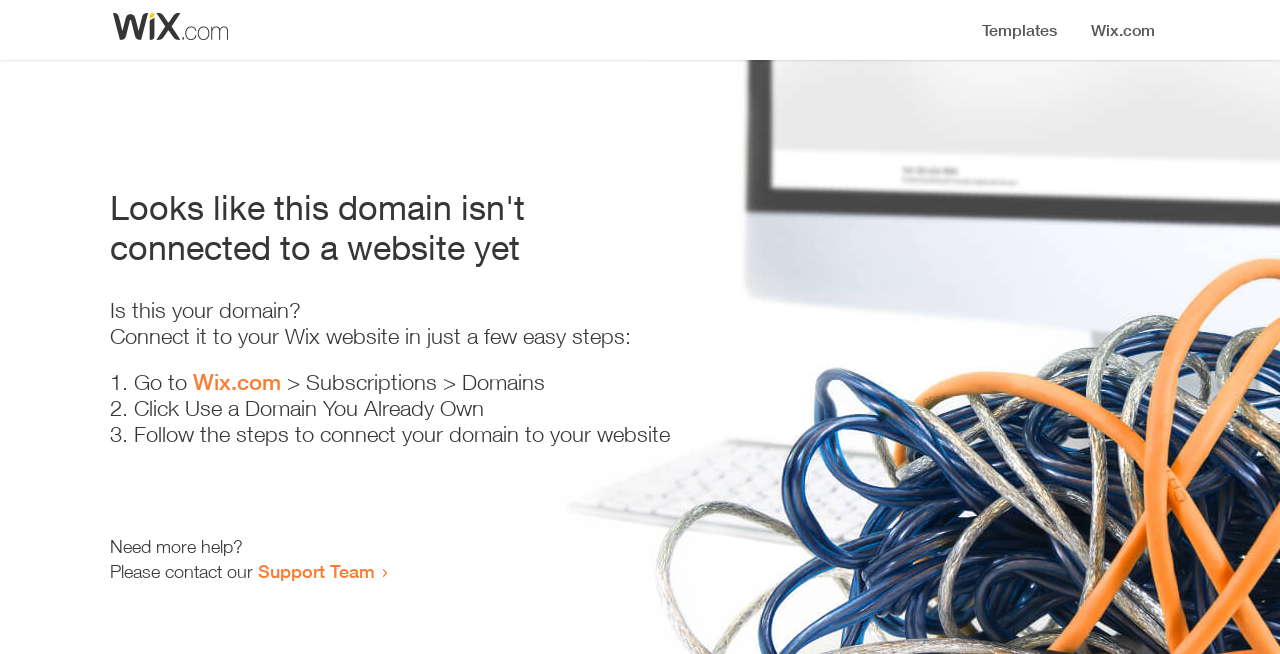Refer to the image and provide a thorough answer to this question:
What should the user do if they need more help?

The webpage provides a message 'Need more help?' and suggests contacting the 'Support Team' for assistance.